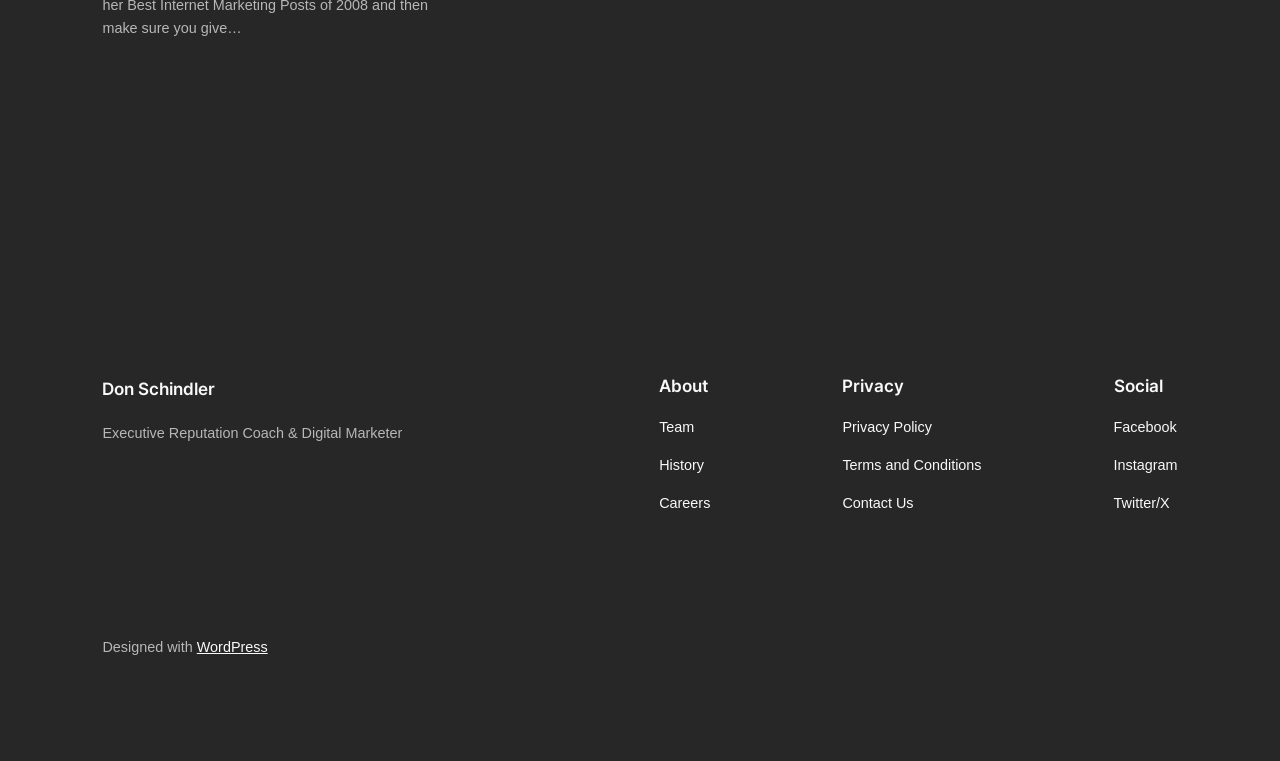Given the description of a UI element: "Terms and Conditions", identify the bounding box coordinates of the matching element in the webpage screenshot.

[0.658, 0.597, 0.767, 0.626]